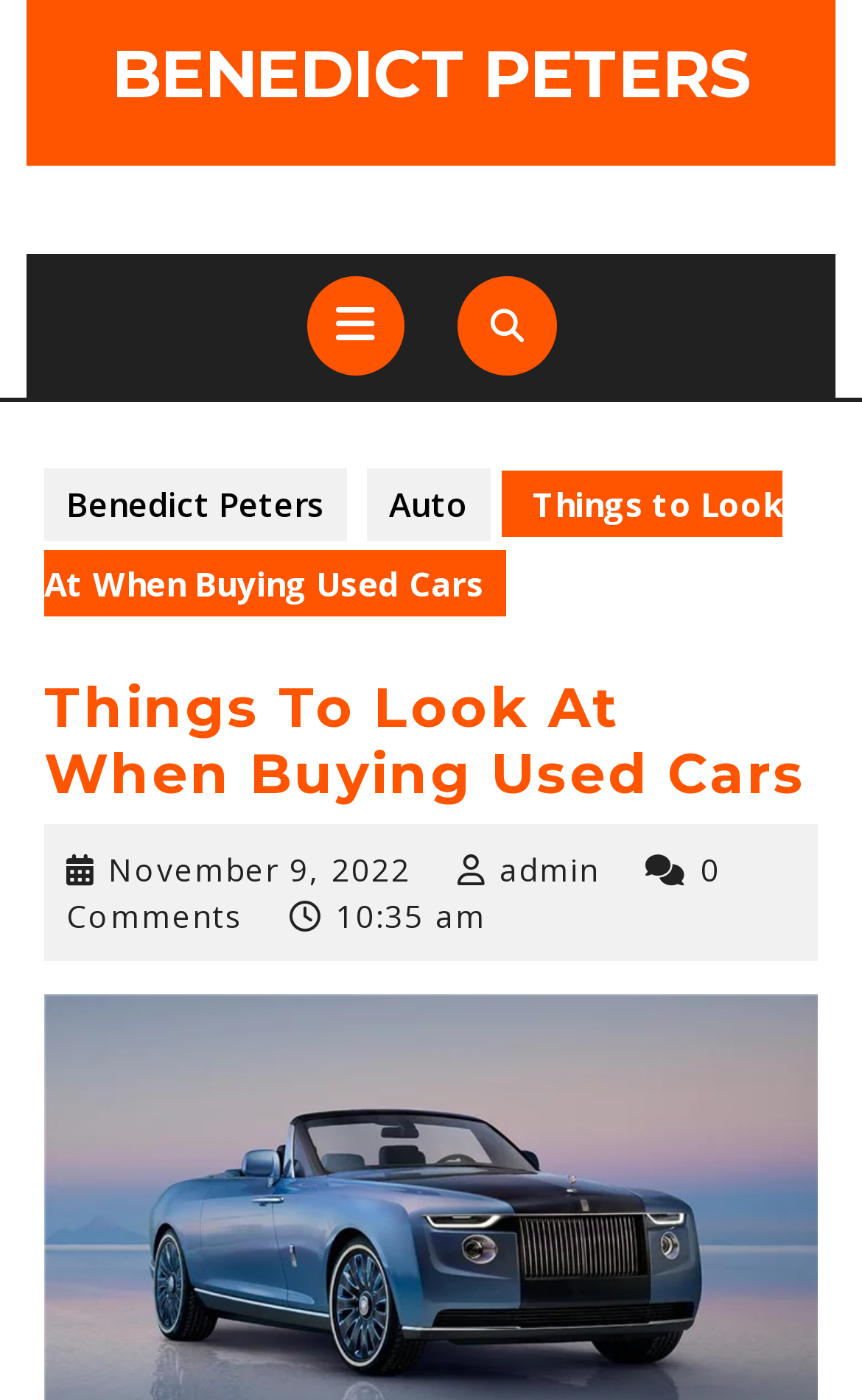Predict the bounding box coordinates of the UI element that matches this description: "admin". The coordinates should be in the format [left, top, right, bottom] with each value between 0 and 1.

[0.579, 0.606, 0.695, 0.636]